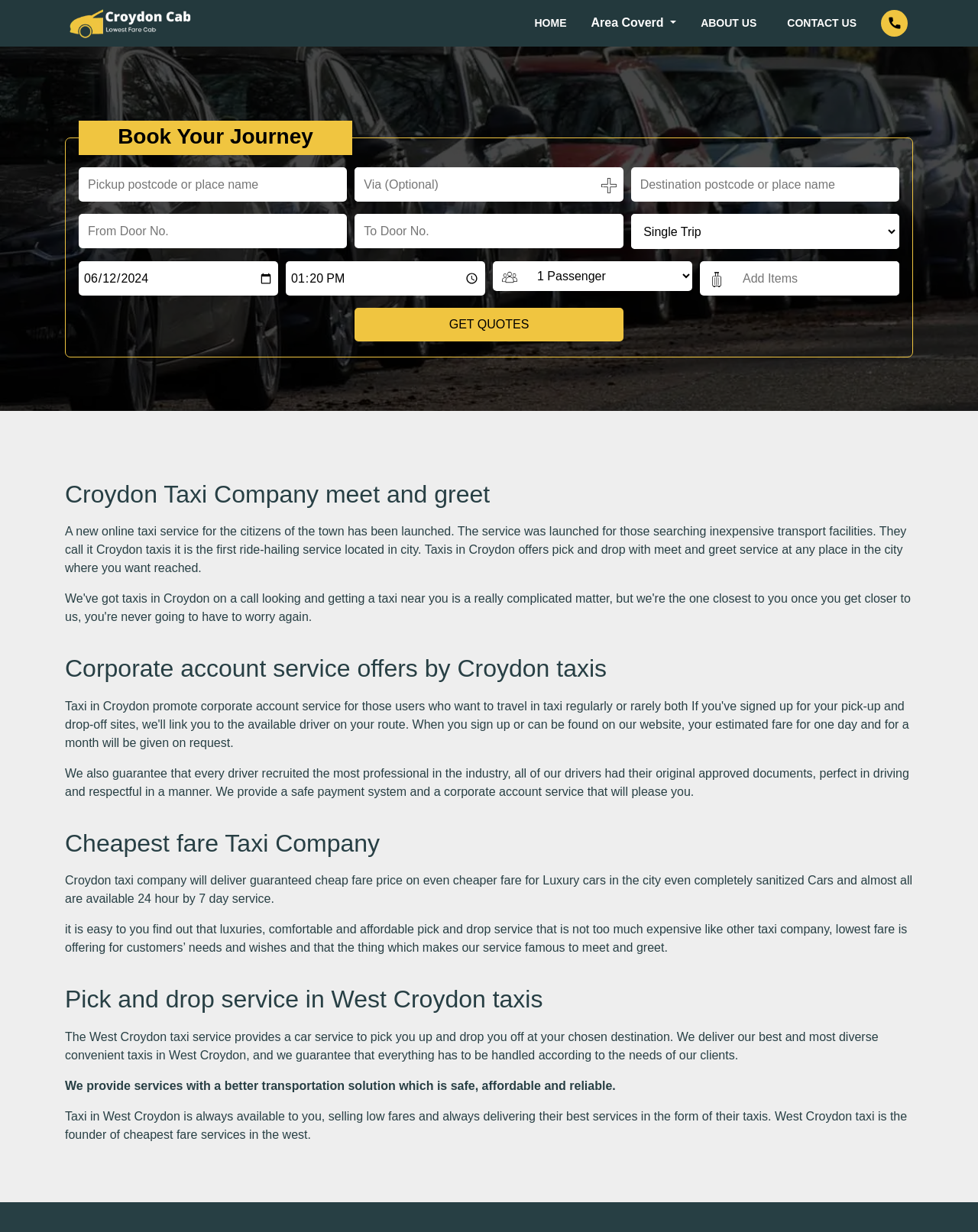Given the element description: "parent_node: 1 Passenger", predict the bounding box coordinates of this UI element. The coordinates must be four float numbers between 0 and 1, given as [left, top, right, bottom].

[0.504, 0.212, 0.538, 0.236]